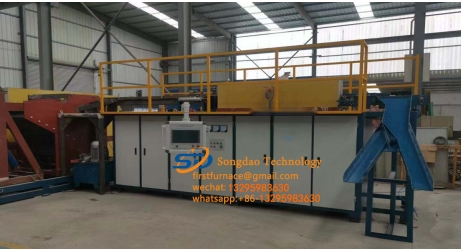What is the purpose of the safety railings?
Refer to the image and provide a detailed answer to the question.

The raised platform with safety railings allows for effective monitoring and operation from above, ensuring a safe working environment for the operators of the induction heating furnace system.